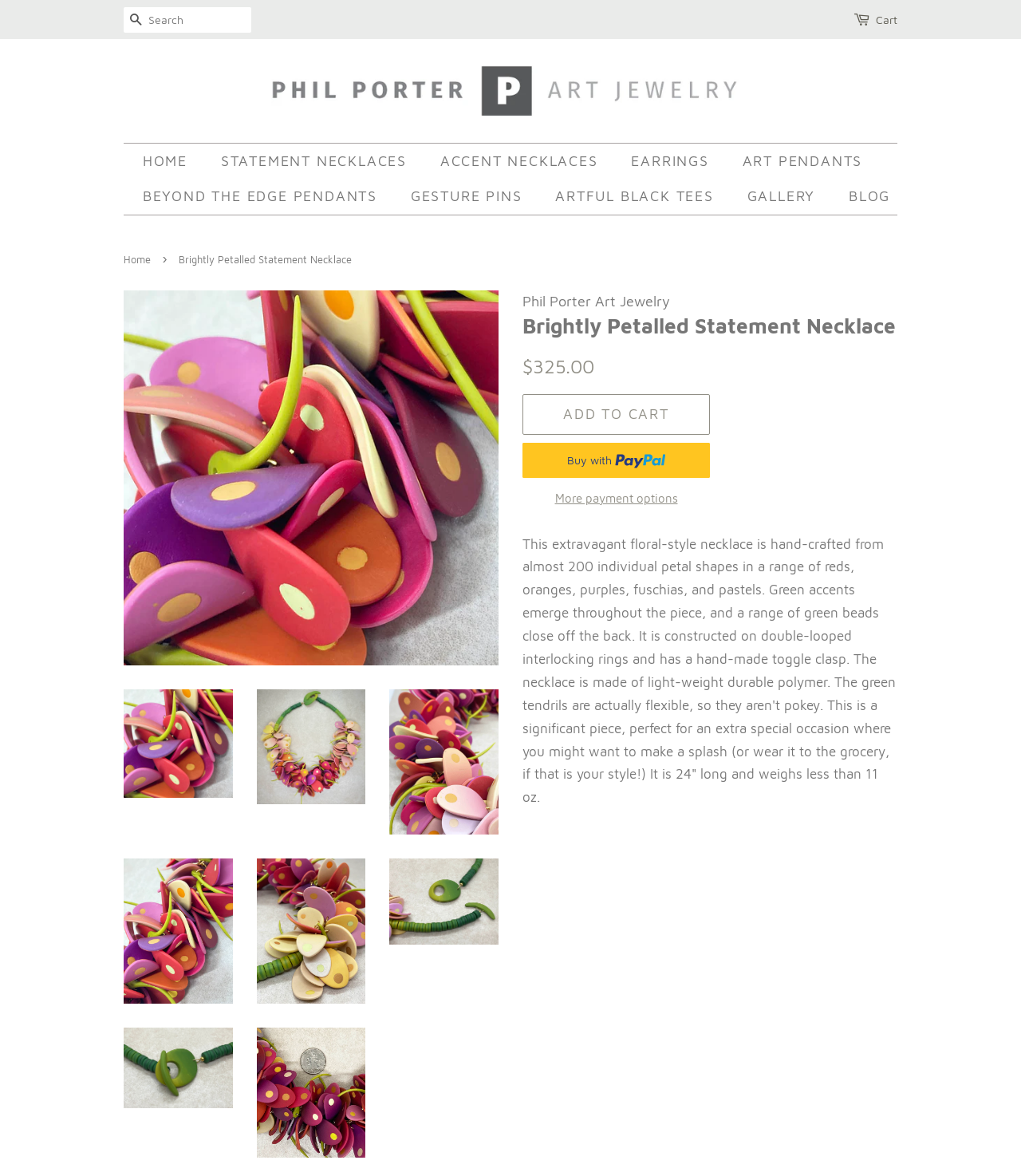Answer briefly with one word or phrase:
What is the price of the Brightly Petalled Statement Necklace?

$325.00